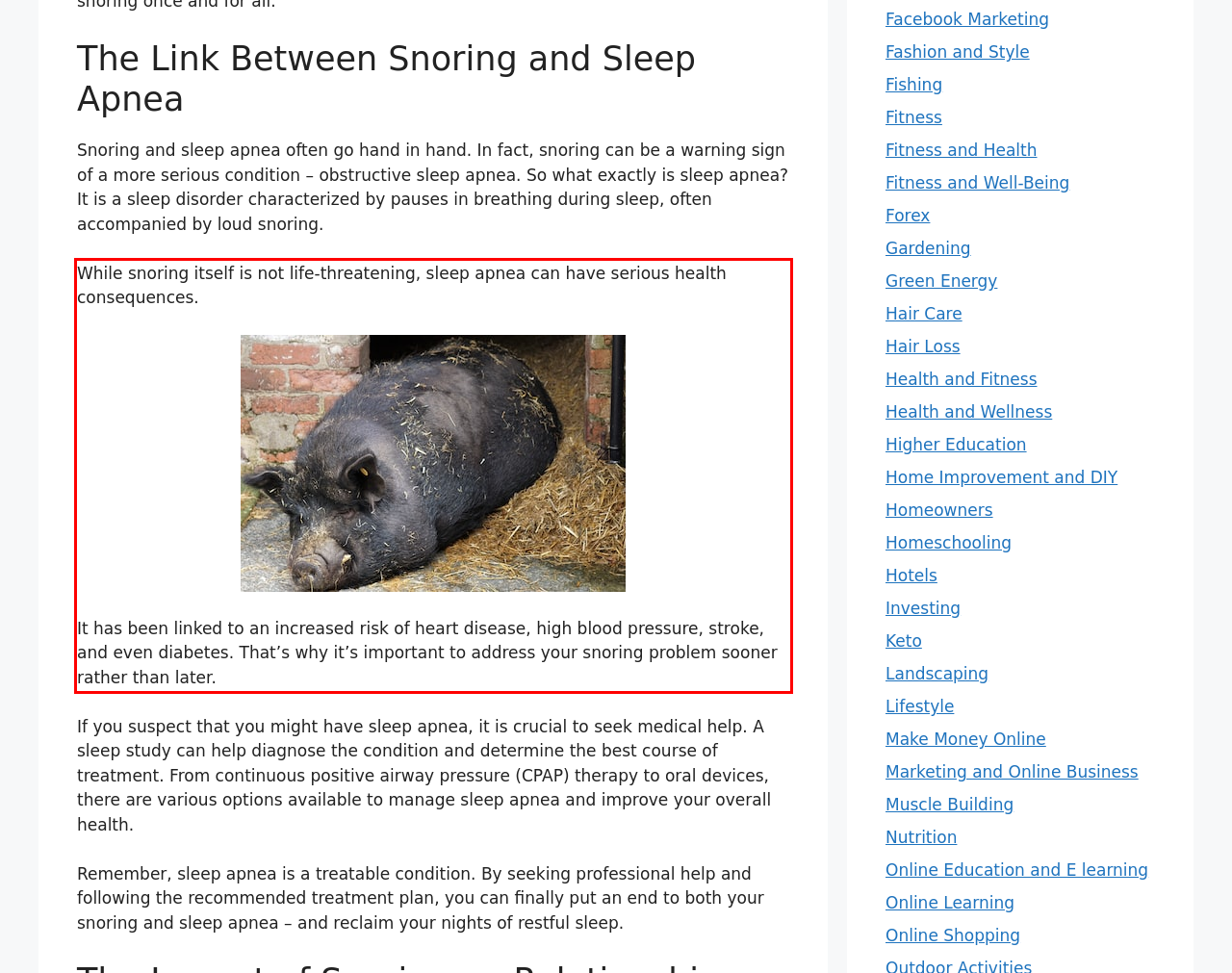Look at the provided screenshot of the webpage and perform OCR on the text within the red bounding box.

While snoring itself is not life-threatening, sleep apnea can have serious health consequences.​ It has been linked to an increased risk of heart disease, high blood pressure, stroke, and even diabetes.​ That’s why it’s important to address your snoring problem sooner rather than later.​